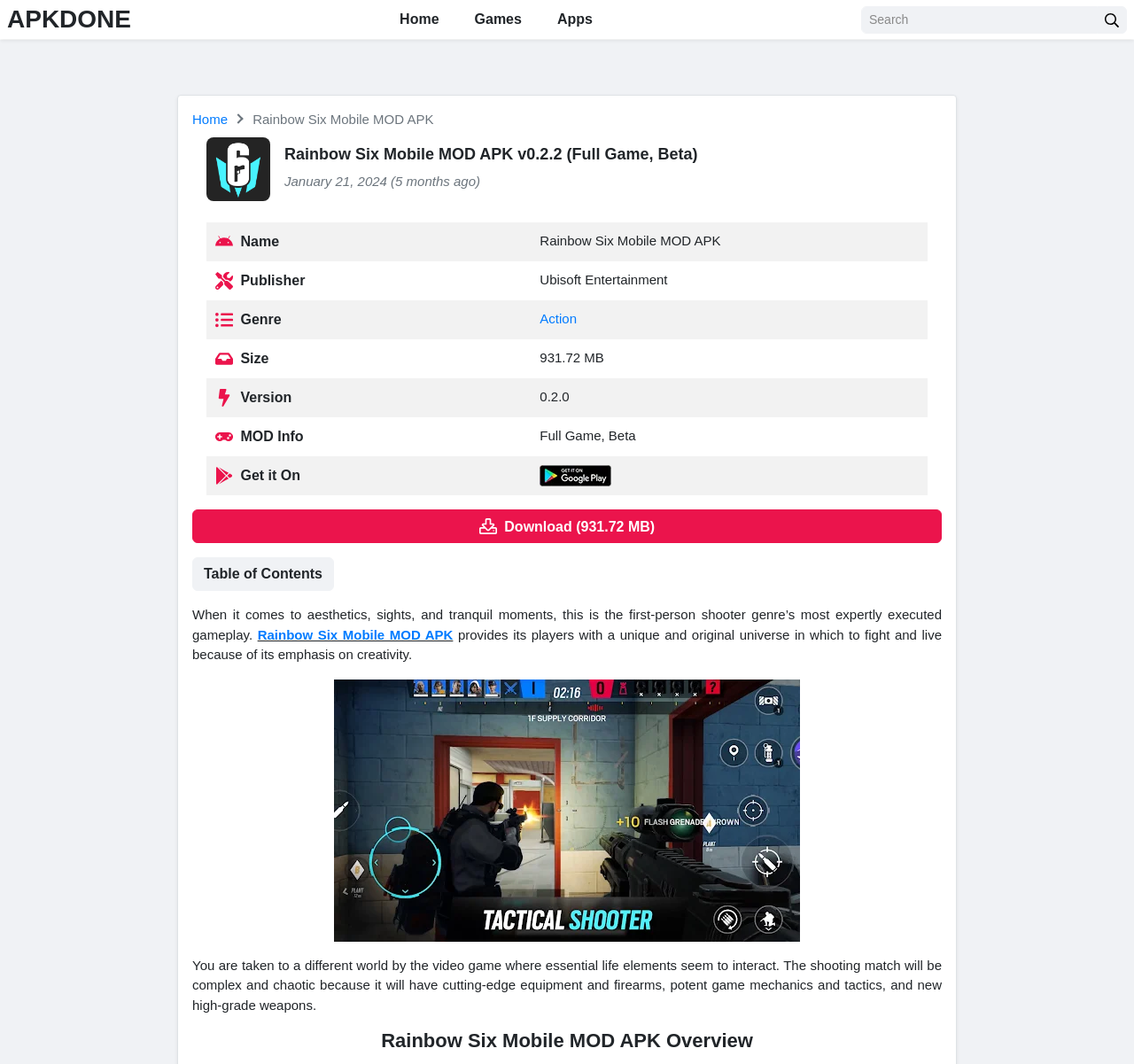What is the publisher of the game?
Based on the image, answer the question with as much detail as possible.

I found the answer by looking at the table on the webpage, which has a row with the header 'Publisher' and the value 'Ubisoft Entertainment'.